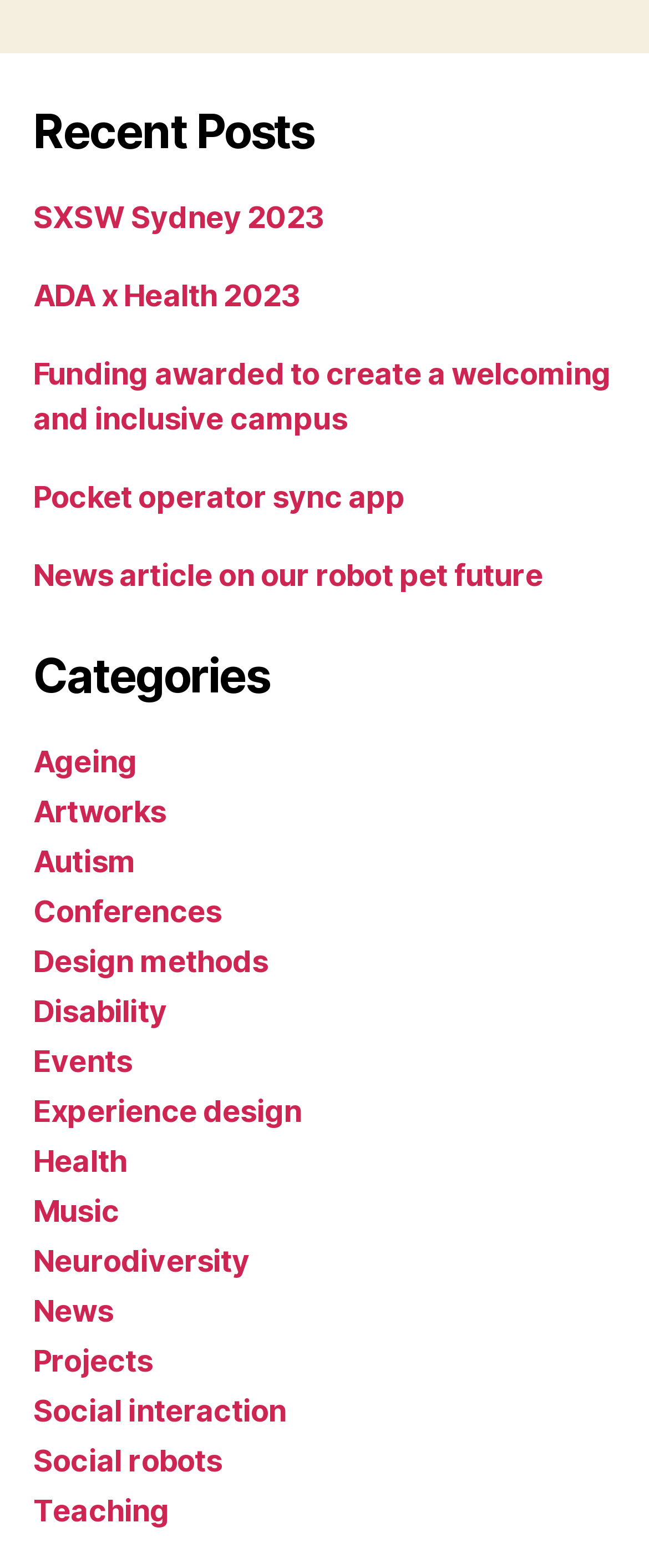From the element description: "Design methods", extract the bounding box coordinates of the UI element. The coordinates should be expressed as four float numbers between 0 and 1, in the order [left, top, right, bottom].

[0.051, 0.601, 0.413, 0.624]